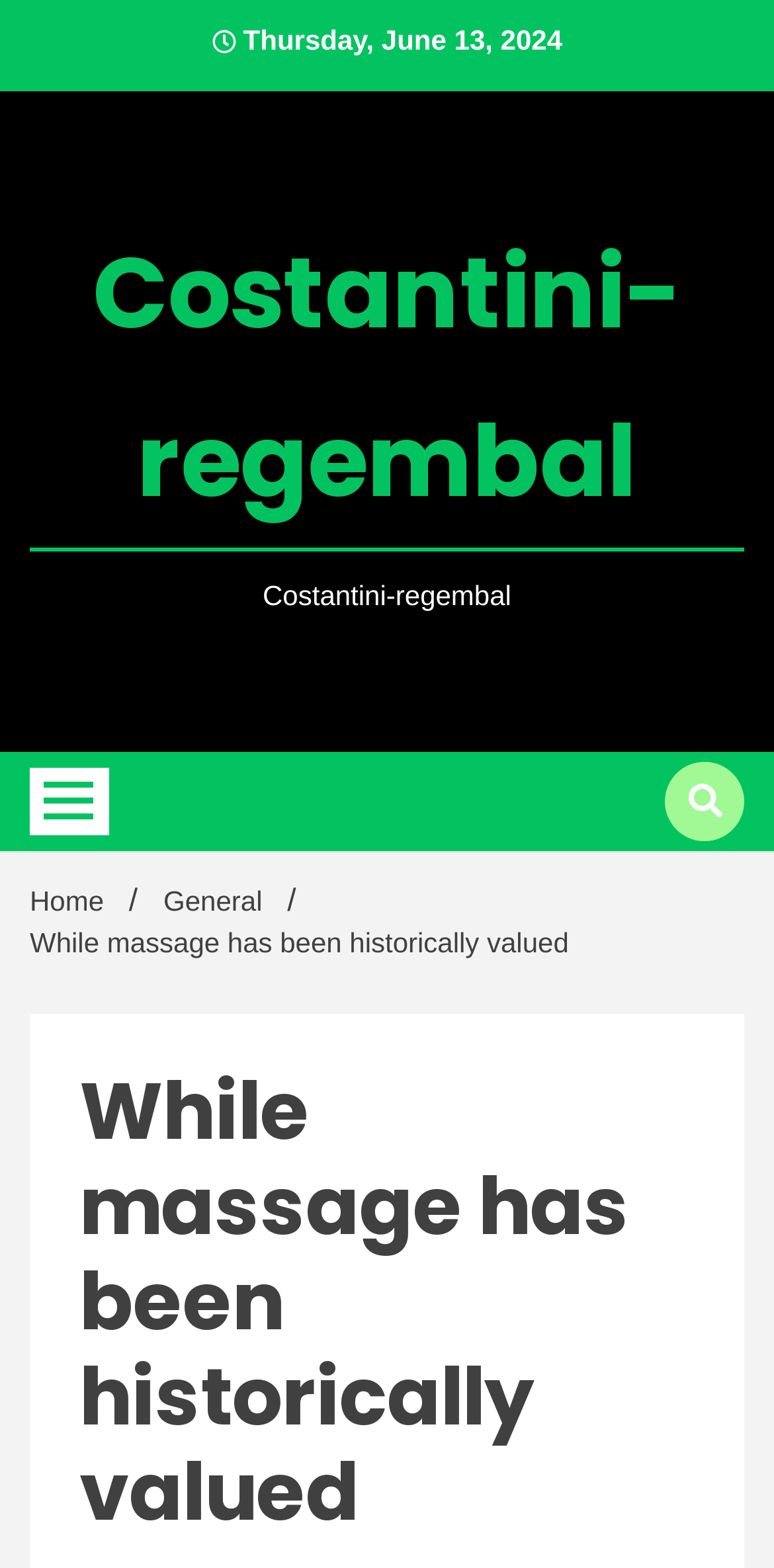Determine the bounding box for the UI element that matches this description: "Home".

[0.038, 0.564, 0.134, 0.585]